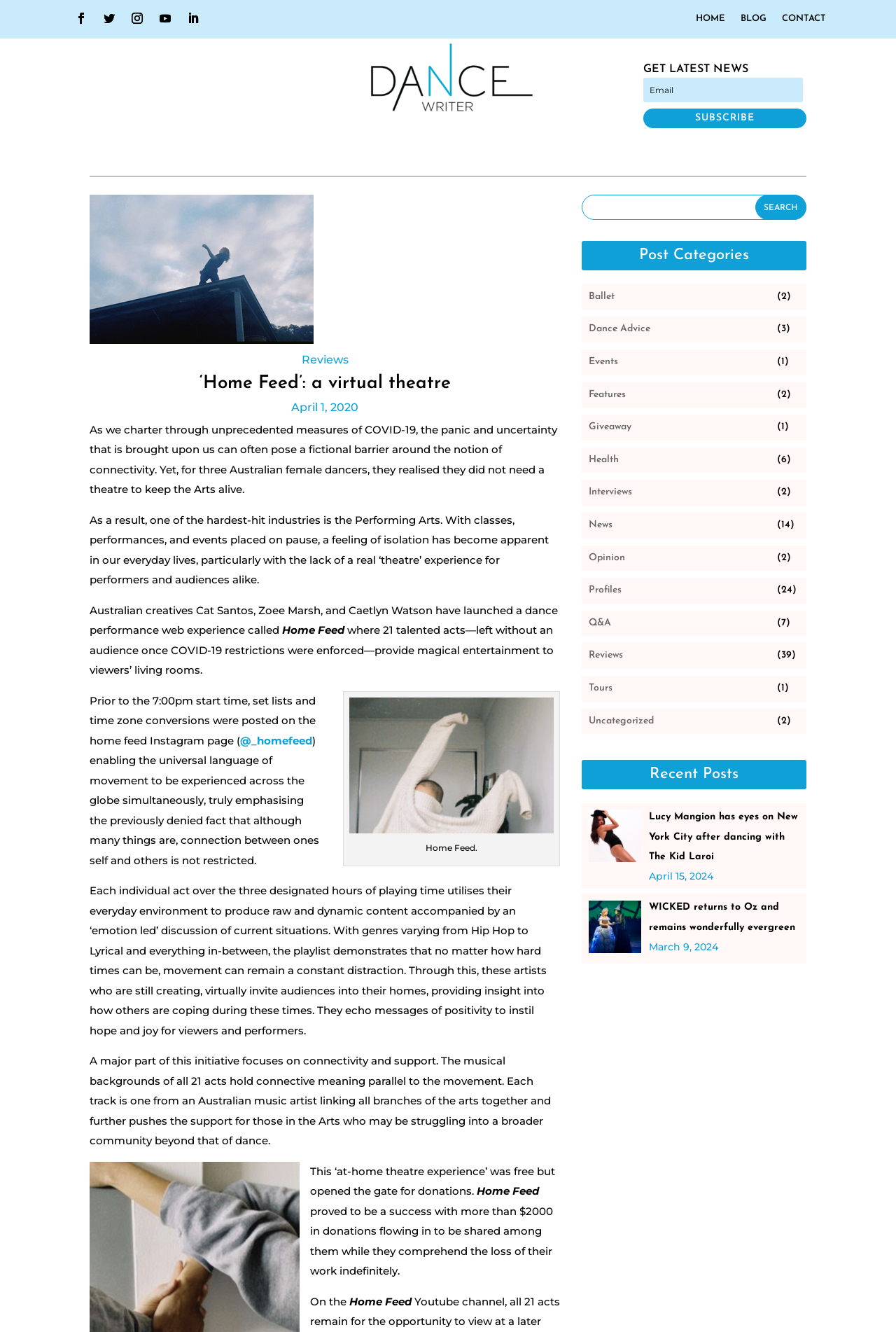Indicate the bounding box coordinates of the element that needs to be clicked to satisfy the following instruction: "Search for a topic". The coordinates should be four float numbers between 0 and 1, i.e., [left, top, right, bottom].

[0.843, 0.146, 0.9, 0.165]